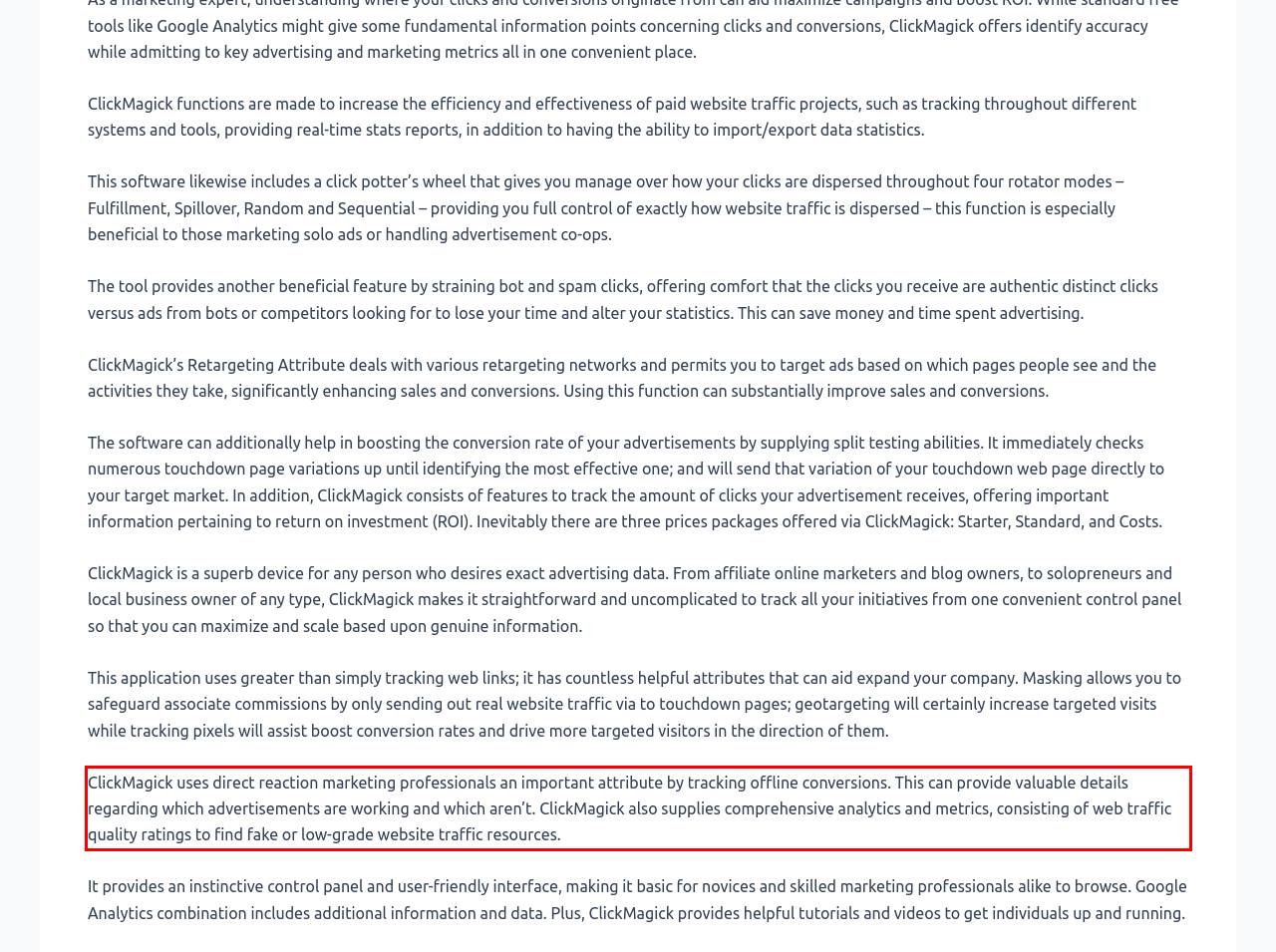Analyze the screenshot of a webpage where a red rectangle is bounding a UI element. Extract and generate the text content within this red bounding box.

ClickMagick uses direct reaction marketing professionals an important attribute by tracking offline conversions. This can provide valuable details regarding which advertisements are working and which aren’t. ClickMagick also supplies comprehensive analytics and metrics, consisting of web traffic quality ratings to find fake or low-grade website traffic resources.